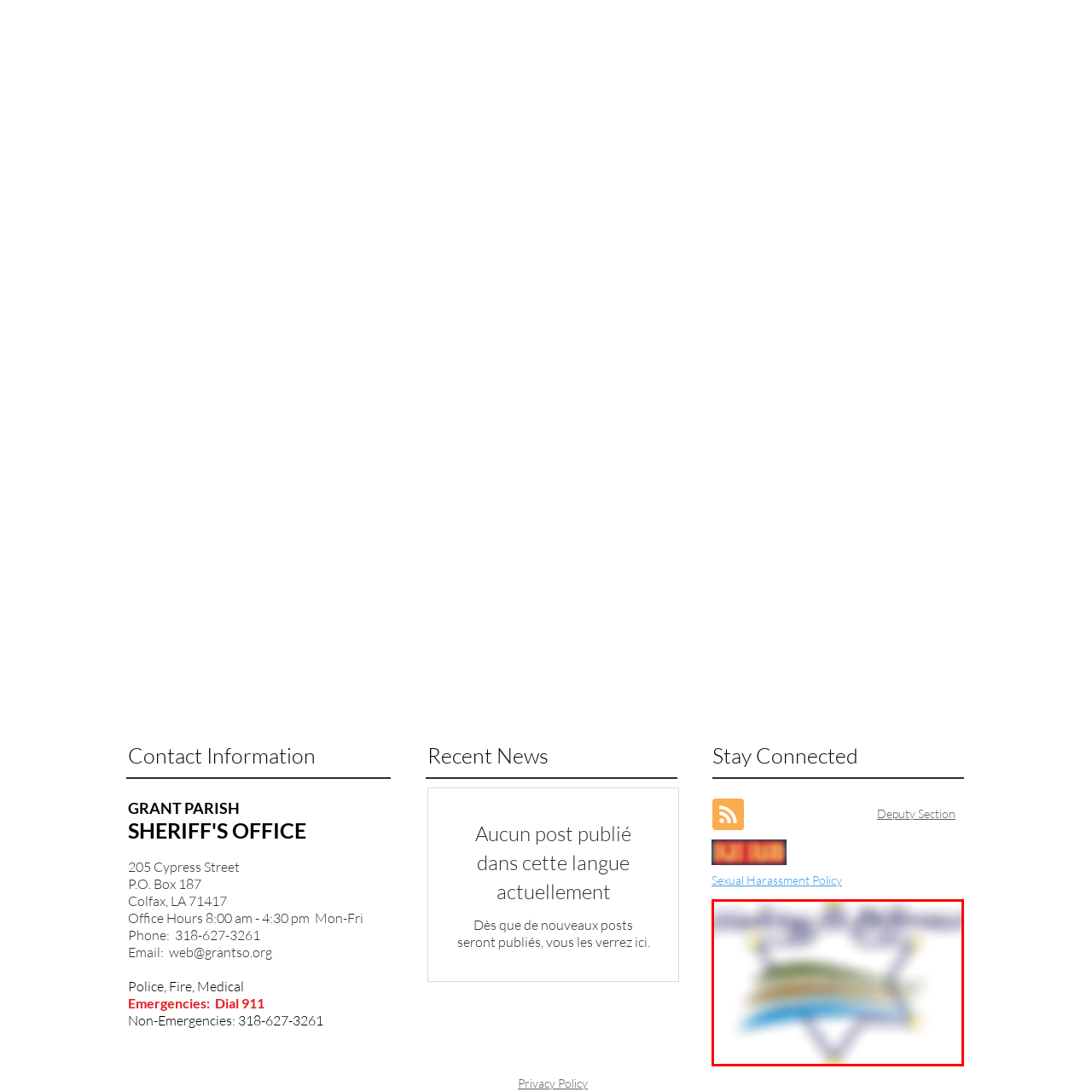View the section of the image outlined in red, What shape is incorporated in the logo design? Provide your response in a single word or brief phrase.

Star shape